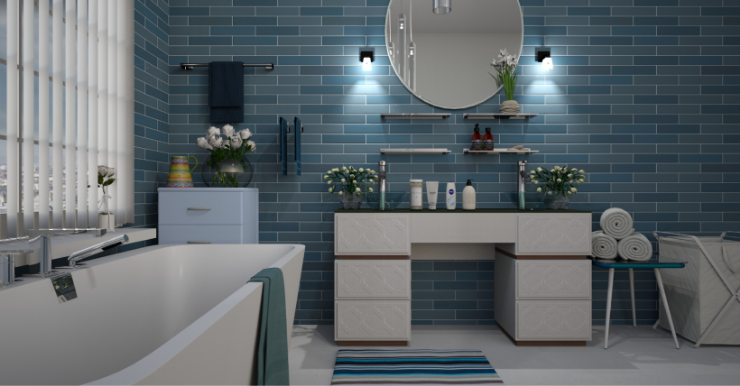What type of mirror is above the vanity?
Based on the image, provide a one-word or brief-phrase response.

Circular